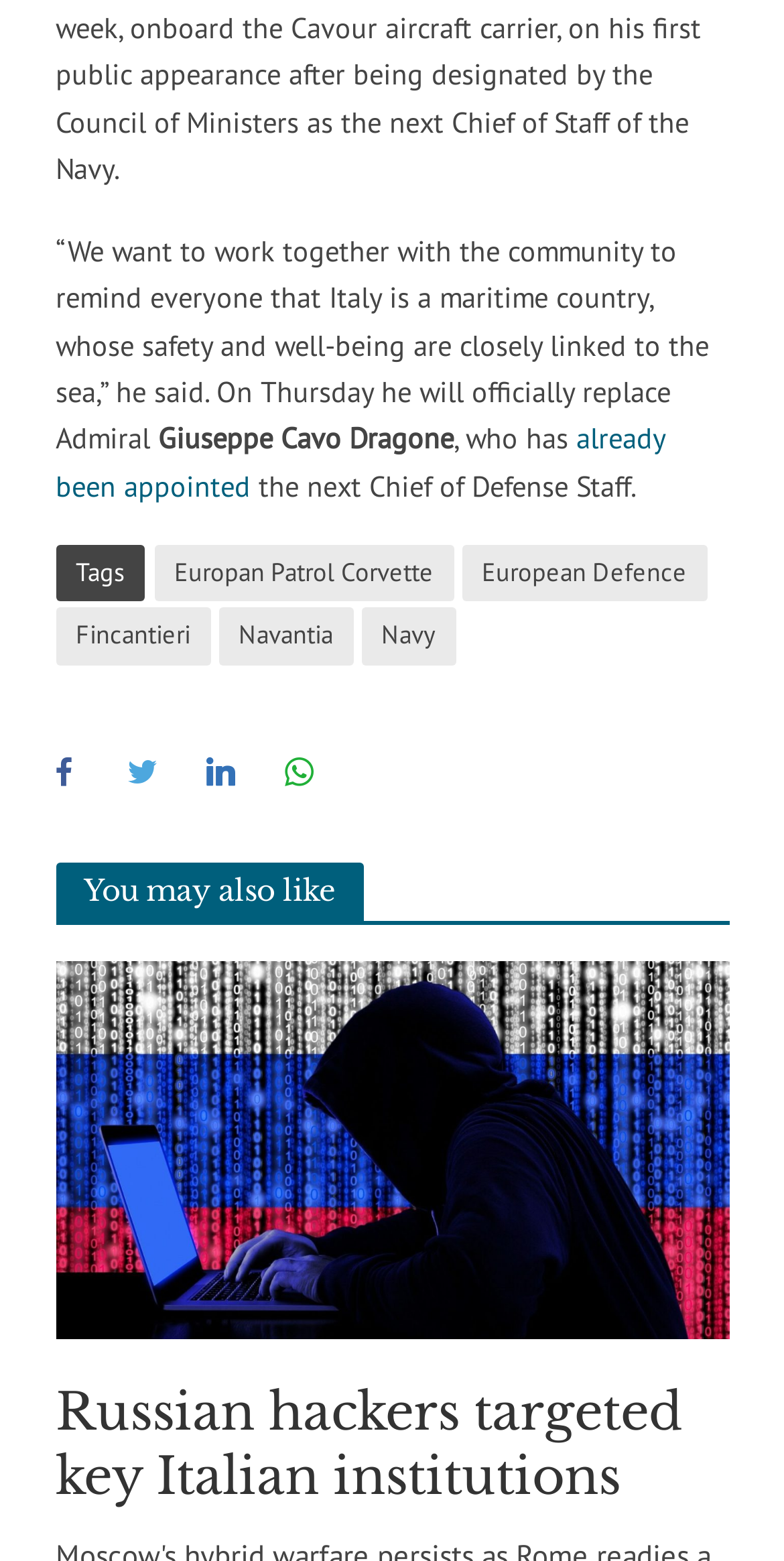Answer the following in one word or a short phrase: 
What is the topic of the article?

Italian Navy